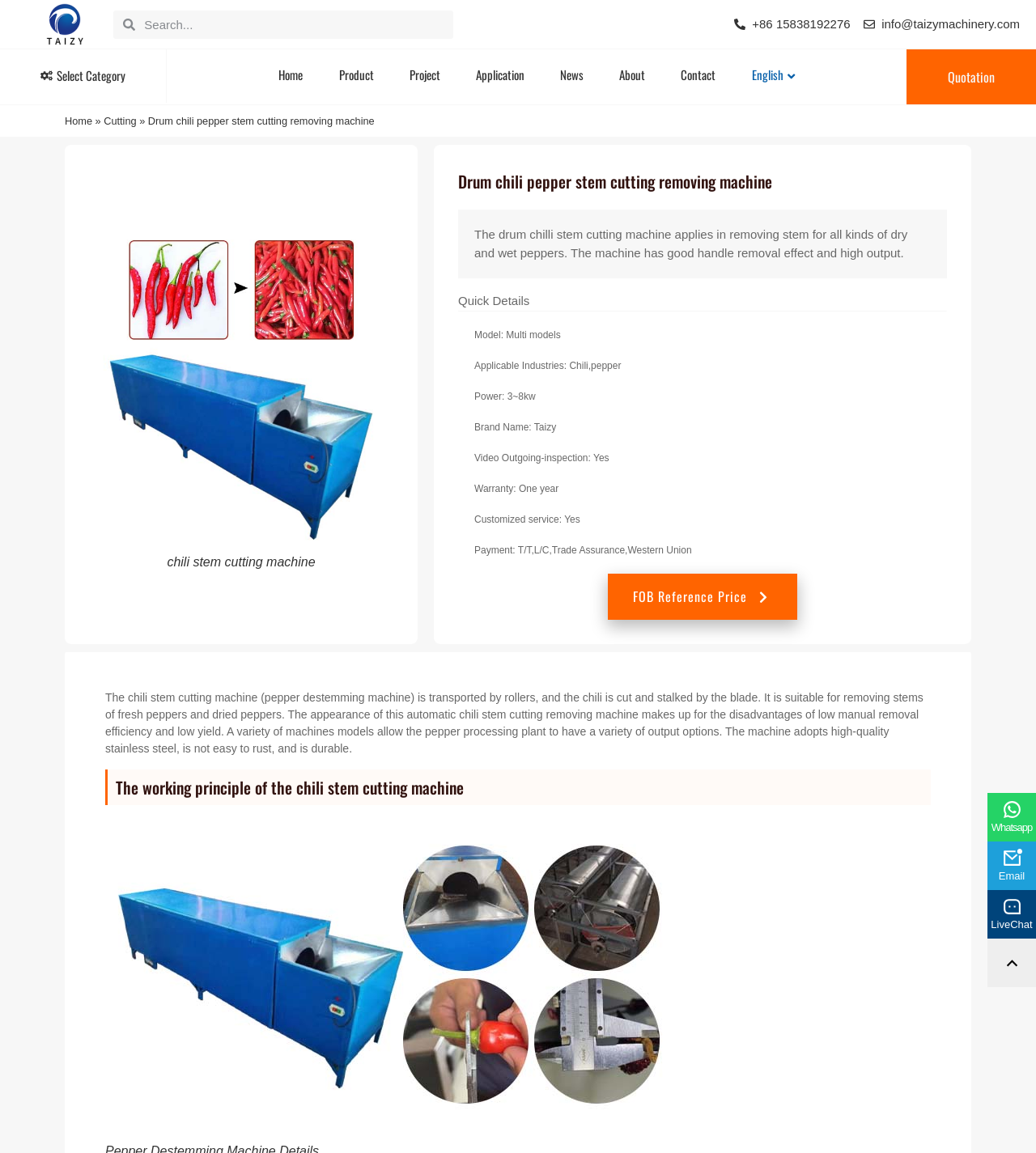Refer to the image and provide a thorough answer to this question:
What is the power range of the machine?

The webpage provides the machine's specifications, including the power range, which is 3~8kw. This information is listed under the 'Quick Details' section.